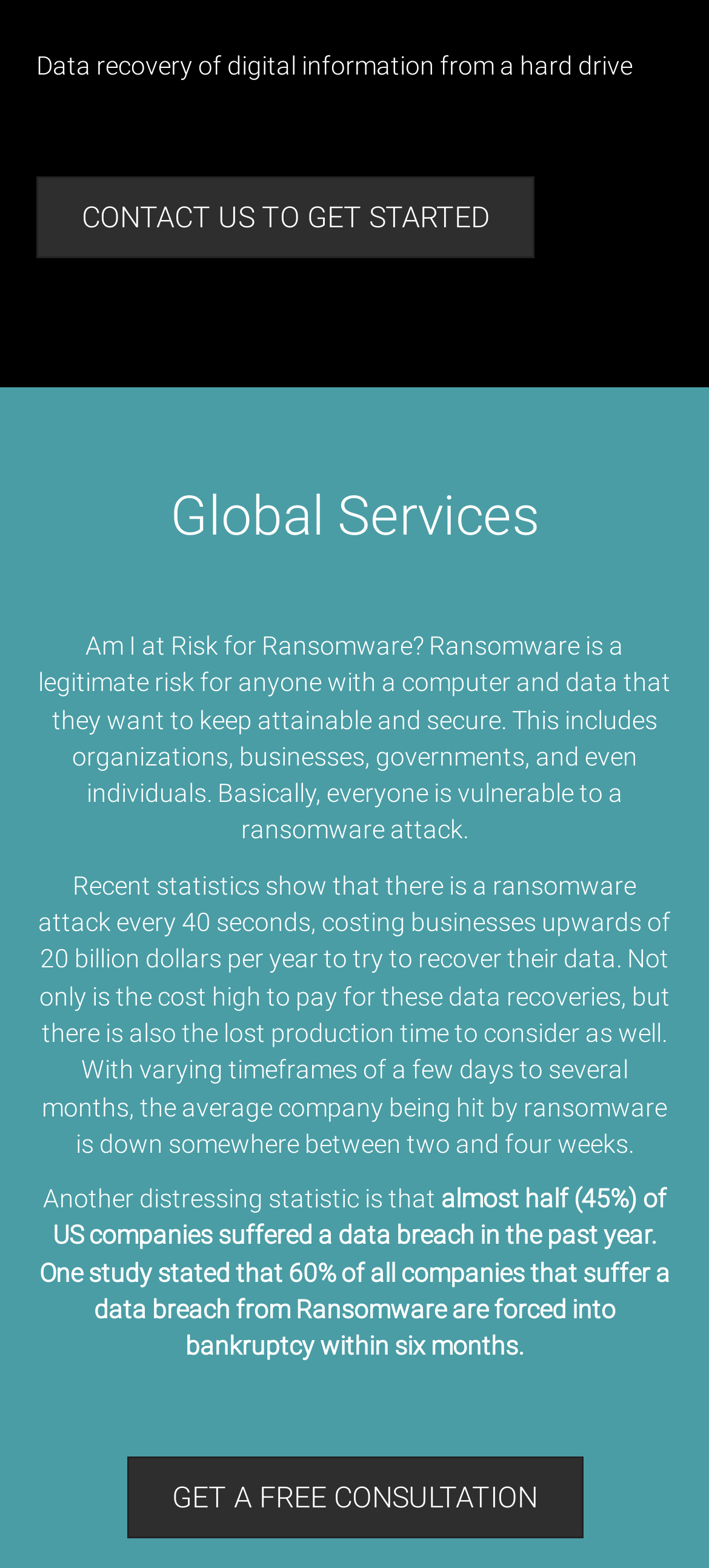Identify the bounding box for the UI element that is described as follows: "GET A FREE CONSULTATION".

[0.178, 0.928, 0.822, 0.981]